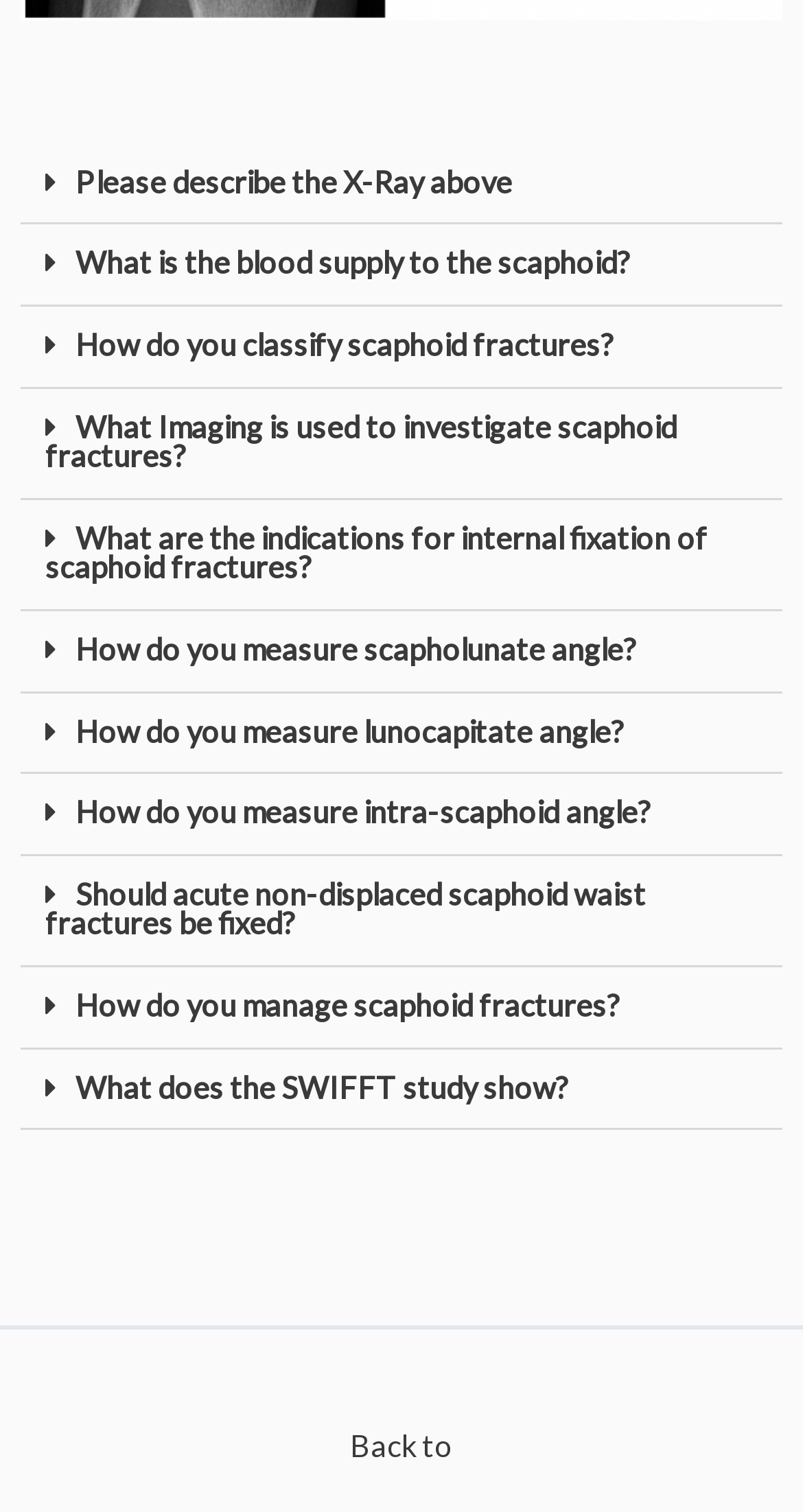Respond to the question below with a single word or phrase:
How many buttons are on the webpage?

15